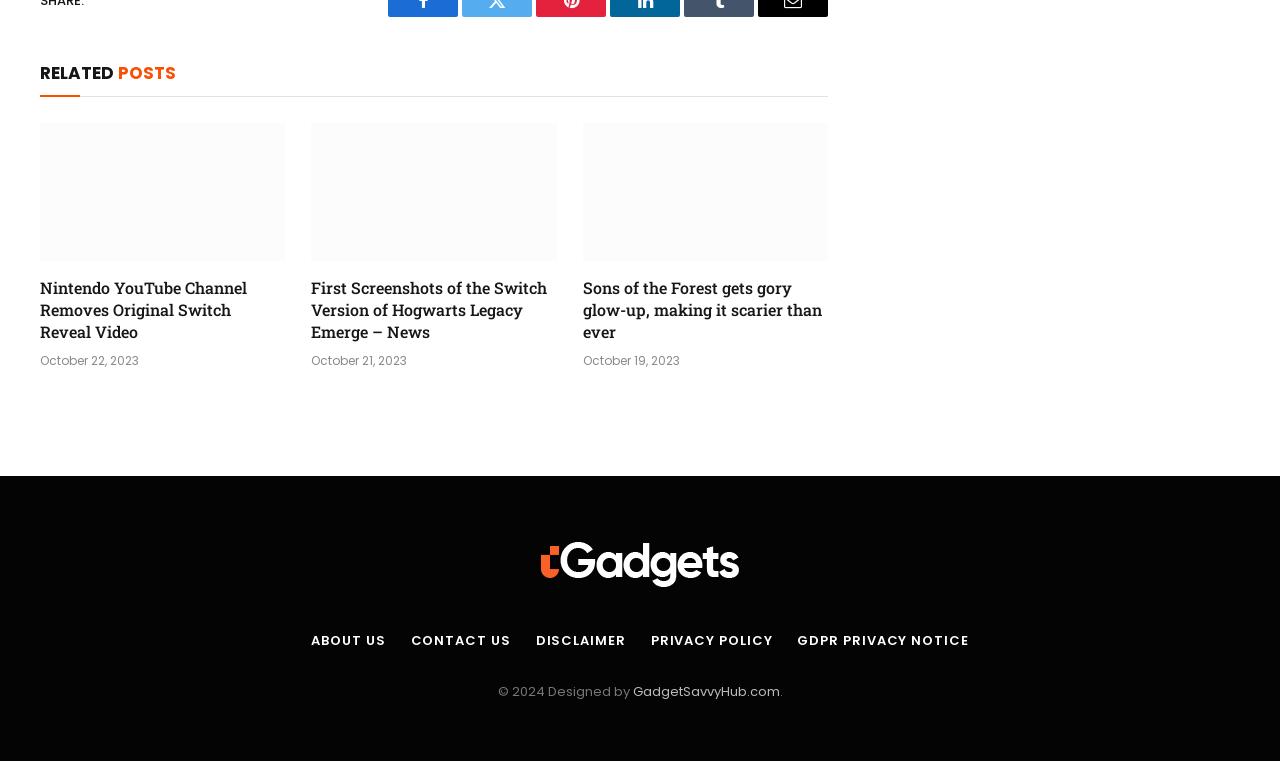What is the website's copyright year?
Look at the screenshot and respond with a single word or phrase.

2024